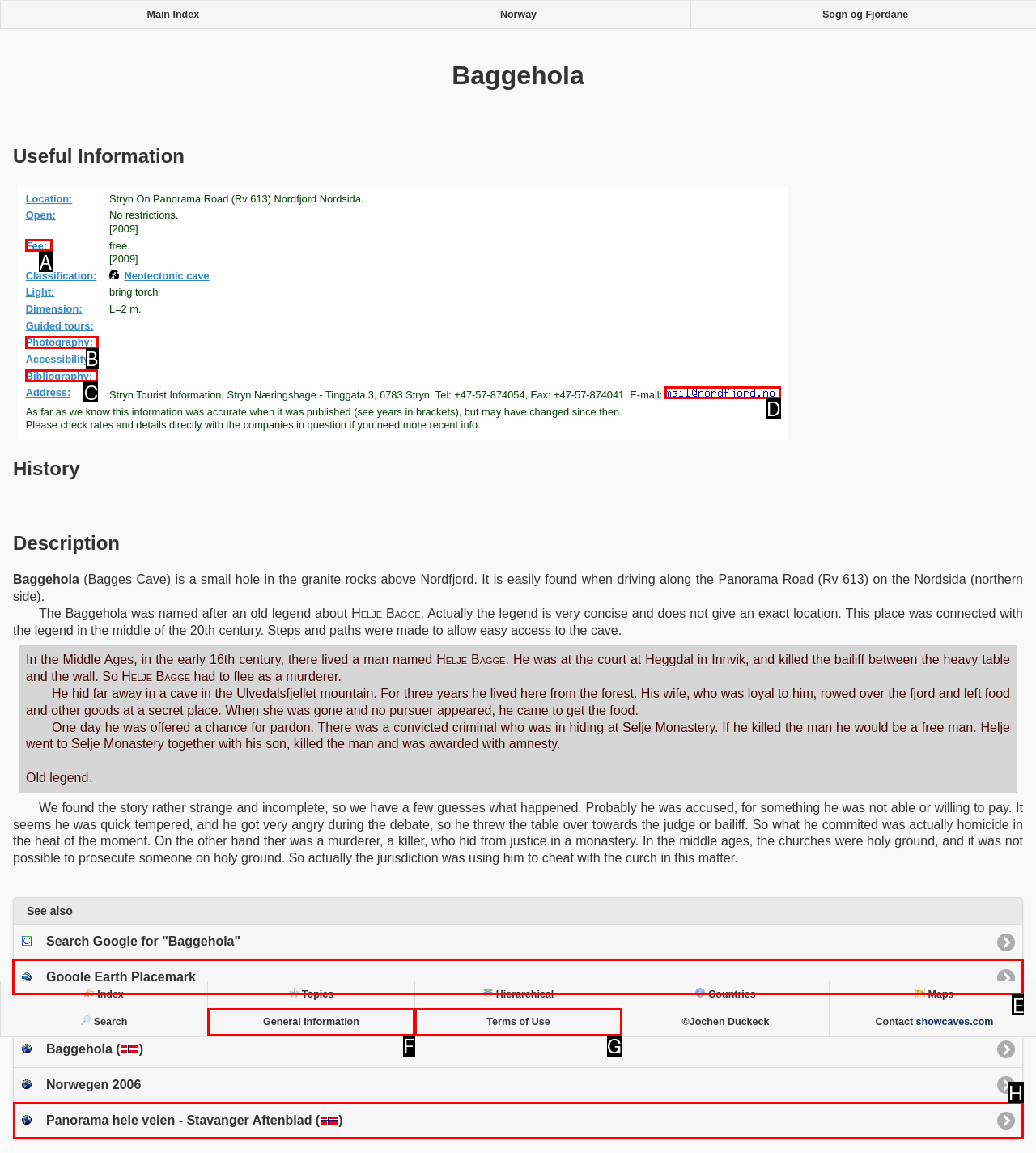Provide the letter of the HTML element that you need to click on to perform the task: View 'Baggehola' on Google Earth.
Answer with the letter corresponding to the correct option.

E